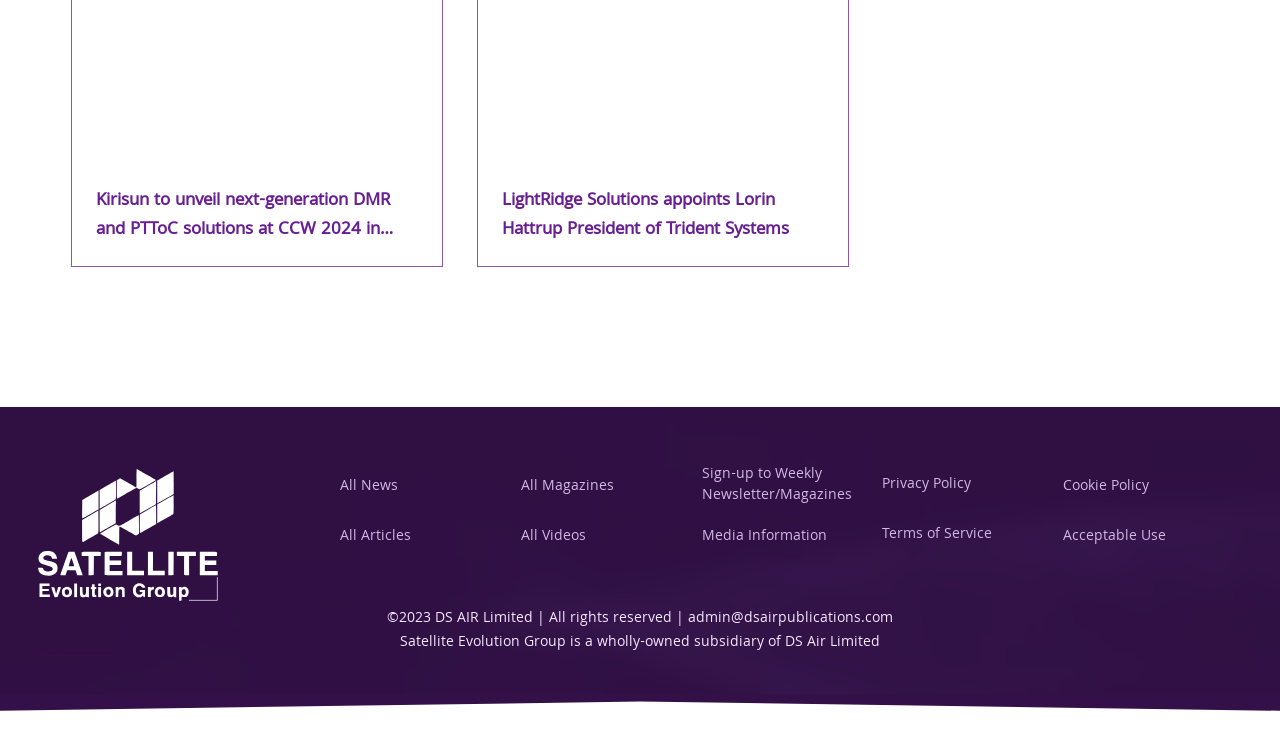Based on the element description: "admin@dsairpublications.com", identify the UI element and provide its bounding box coordinates. Use four float numbers between 0 and 1, [left, top, right, bottom].

[0.538, 0.776, 0.698, 0.808]